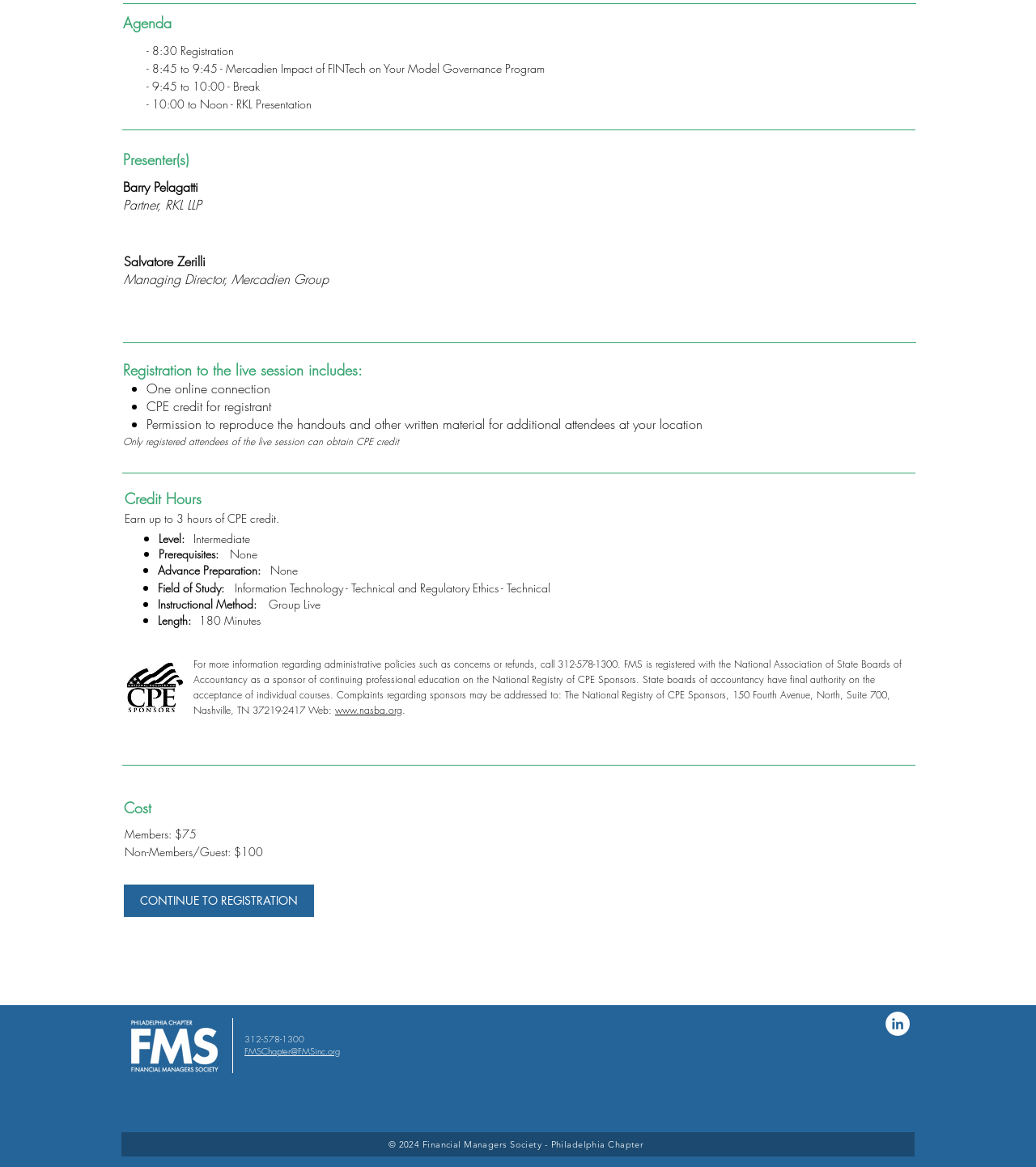Find the bounding box coordinates for the HTML element described in this sentence: "CONTINUE TO REGISTRATION". Provide the coordinates as four float numbers between 0 and 1, in the format [left, top, right, bottom].

[0.12, 0.758, 0.303, 0.786]